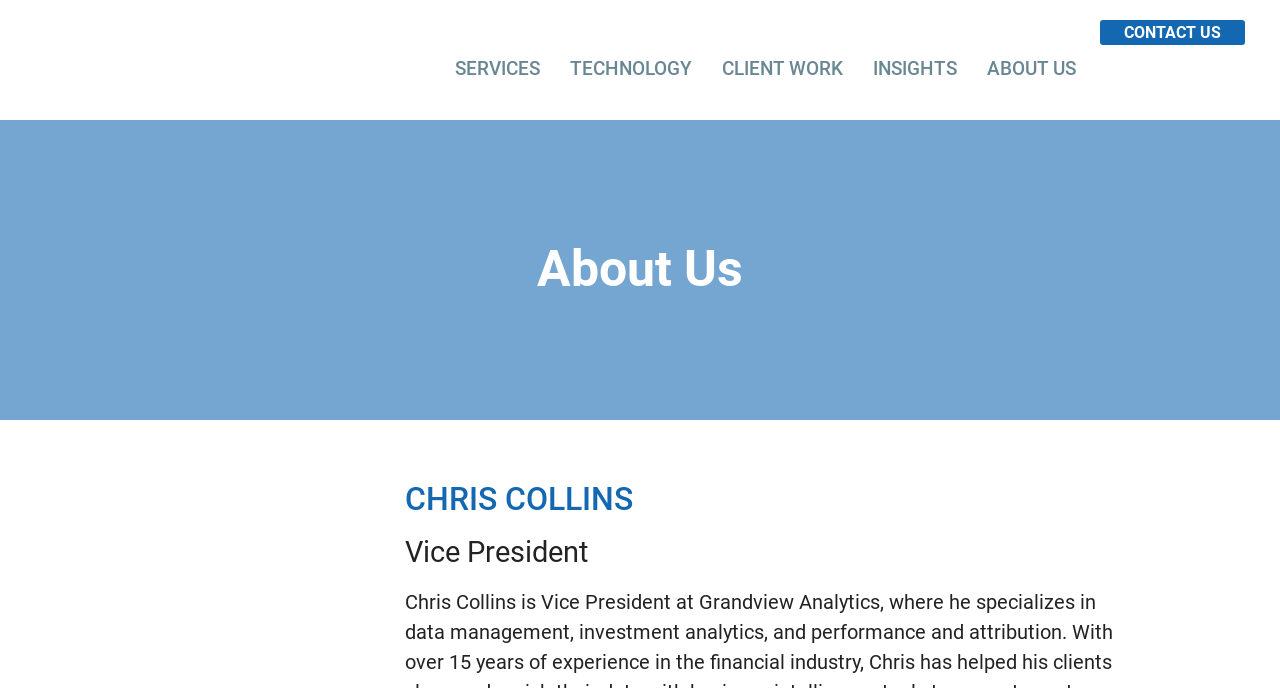Give a concise answer of one word or phrase to the question: 
What is the profession of Chris Collins?

Vice President